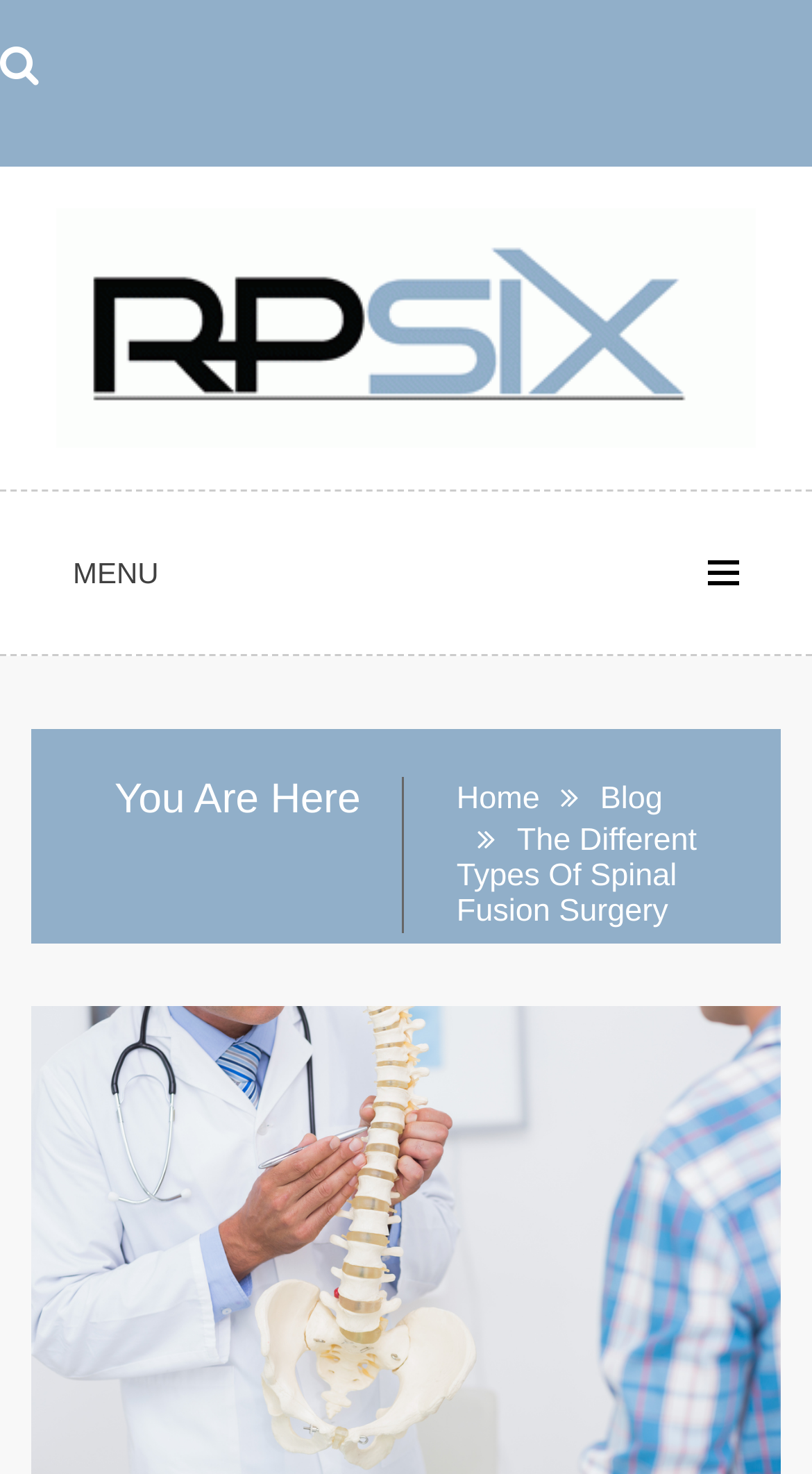How many links are present in the navigation section?
Make sure to answer the question with a detailed and comprehensive explanation.

I counted the number of links present in the navigation section, which includes 'Home', 'Blog', and the current page 'The Different Types Of Spinal Fusion Surgery'. Therefore, there are 3 links in total.